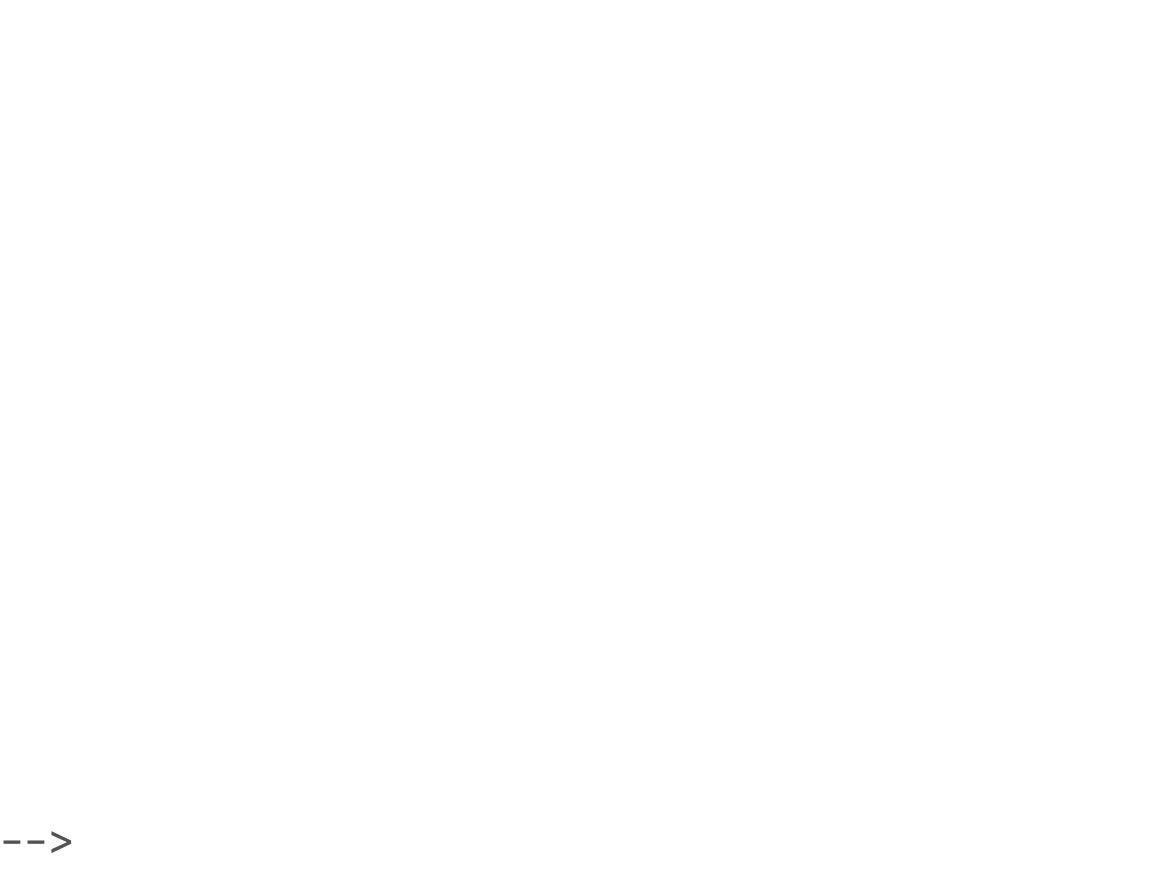Bounding box coordinates are specified in the format (top-left x, top-left y, bottom-right x, bottom-right y). All values are floating point numbers bounded between 0 and 1. Please provide the bounding box coordinate of the region this sentence describes: Countertops

[0.038, 0.393, 0.5, 0.496]